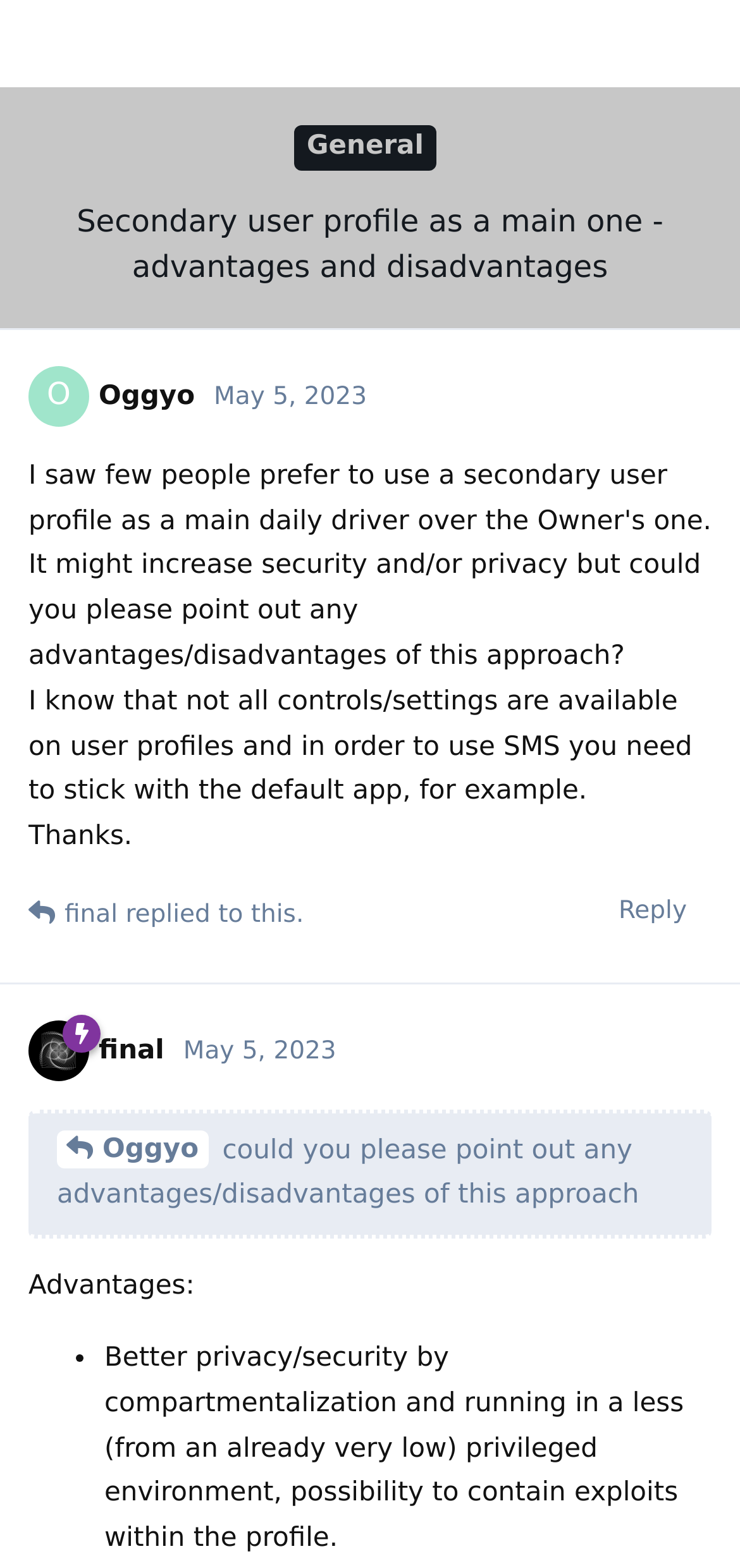Pinpoint the bounding box coordinates of the clickable area necessary to execute the following instruction: "Reply to the post". The coordinates should be given as four float numbers between 0 and 1, namely [left, top, right, bottom].

[0.803, 0.102, 0.962, 0.146]